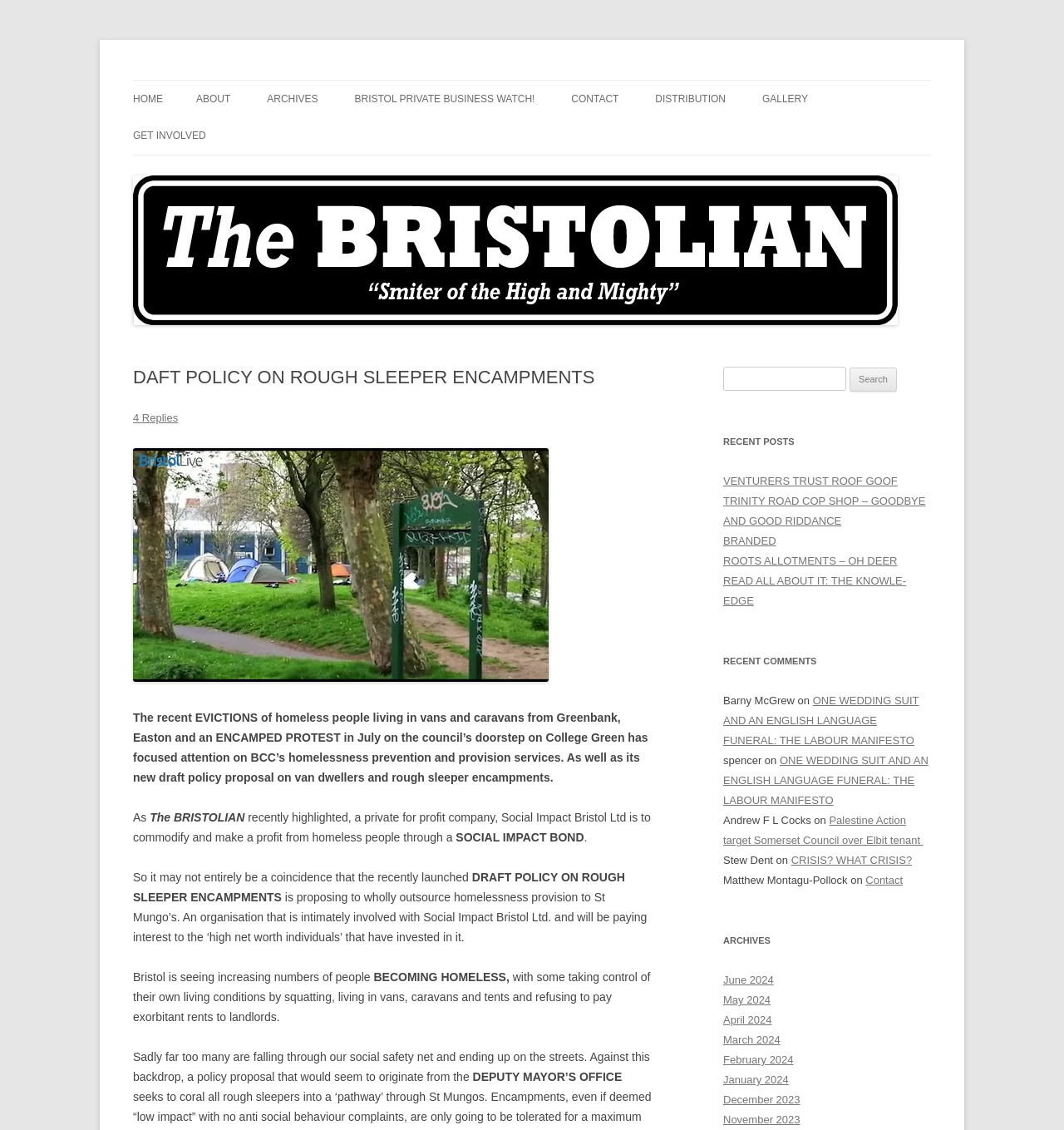Extract the bounding box coordinates for the UI element described as: "4 Replies".

[0.125, 0.364, 0.167, 0.375]